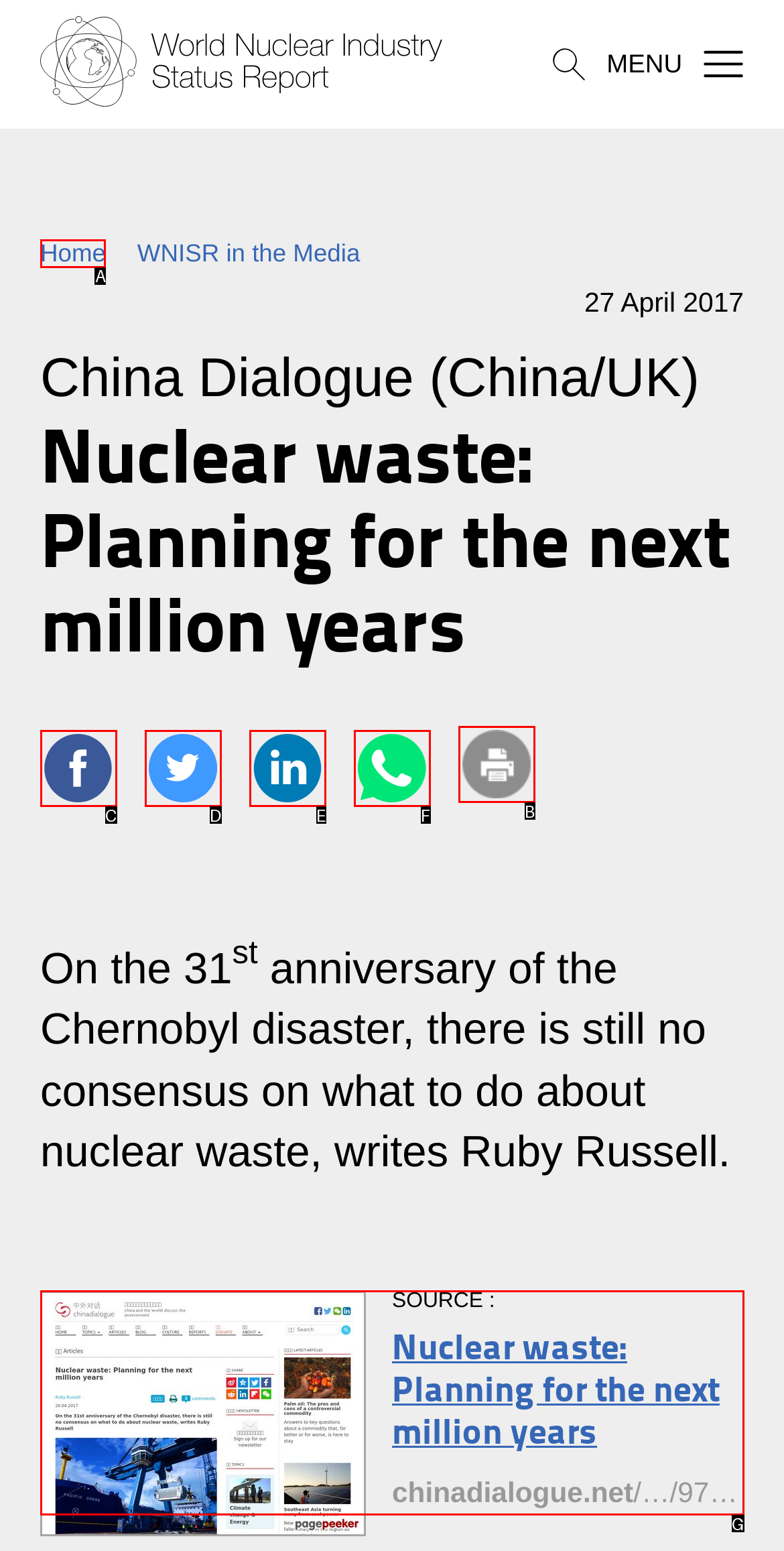Given the description: title="Facebook", select the HTML element that matches it best. Reply with the letter of the chosen option directly.

C